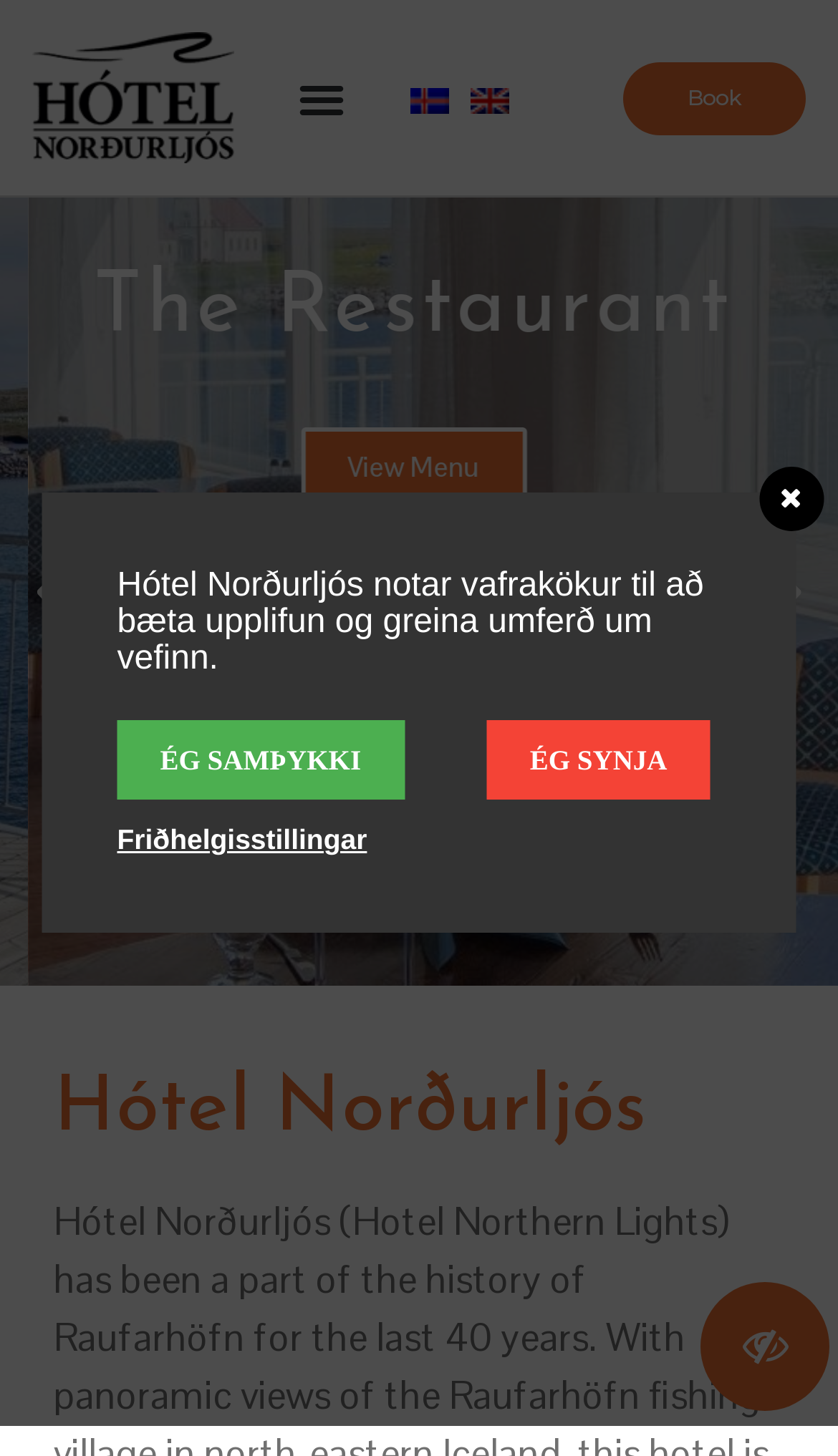Please identify the bounding box coordinates of the clickable area that will fulfill the following instruction: "Go to the previous slide". The coordinates should be in the format of four float numbers between 0 and 1, i.e., [left, top, right, bottom].

[0.026, 0.389, 0.09, 0.425]